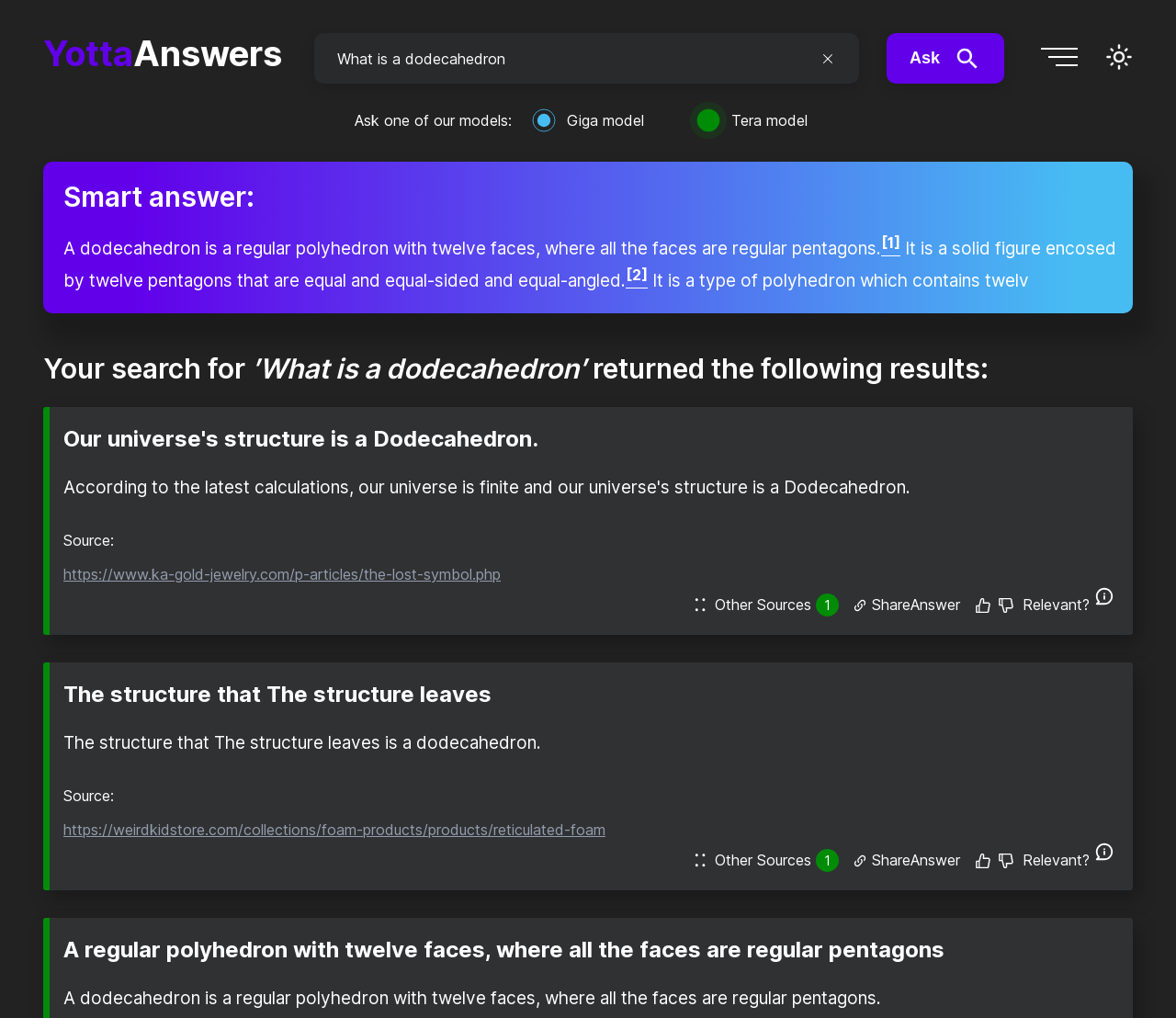Write a detailed summary of the webpage, including text, images, and layout.

This webpage is about YottaAnswers, a platform that provides answers to various questions. At the top, there is a heading "YottaAnswers" and a search bar where users can input their questions. Below the search bar, there is a button to clear the input and a button to ask the question.

On the left side of the page, there are several links to different sections of the website, including "About Us", "Solutions", "FAQ", "Blog", and "Checkout Our Free API". There is also a theme switcher button at the bottom of this section.

The main content of the page is divided into several sections. The first section has a heading "Smart answer:" and provides an answer to the question "What is a dodecahedron". The answer is that our universe's structure is a Dodecahedron, and it provides a source link to support this claim.

Below this section, there is another section with a heading "Your search for 'What is a dodecahedron' returned the following results:". This section provides more information about dodecahedrons, including a description of its structure and sources to support the information.

There are several images scattered throughout the page, including icons for the theme switcher, buttons, and sources. There are also several links to other sources and a "Share Answer" button. At the bottom of the page, there are more sections that provide additional information about dodecahedrons, including their structure and sources.